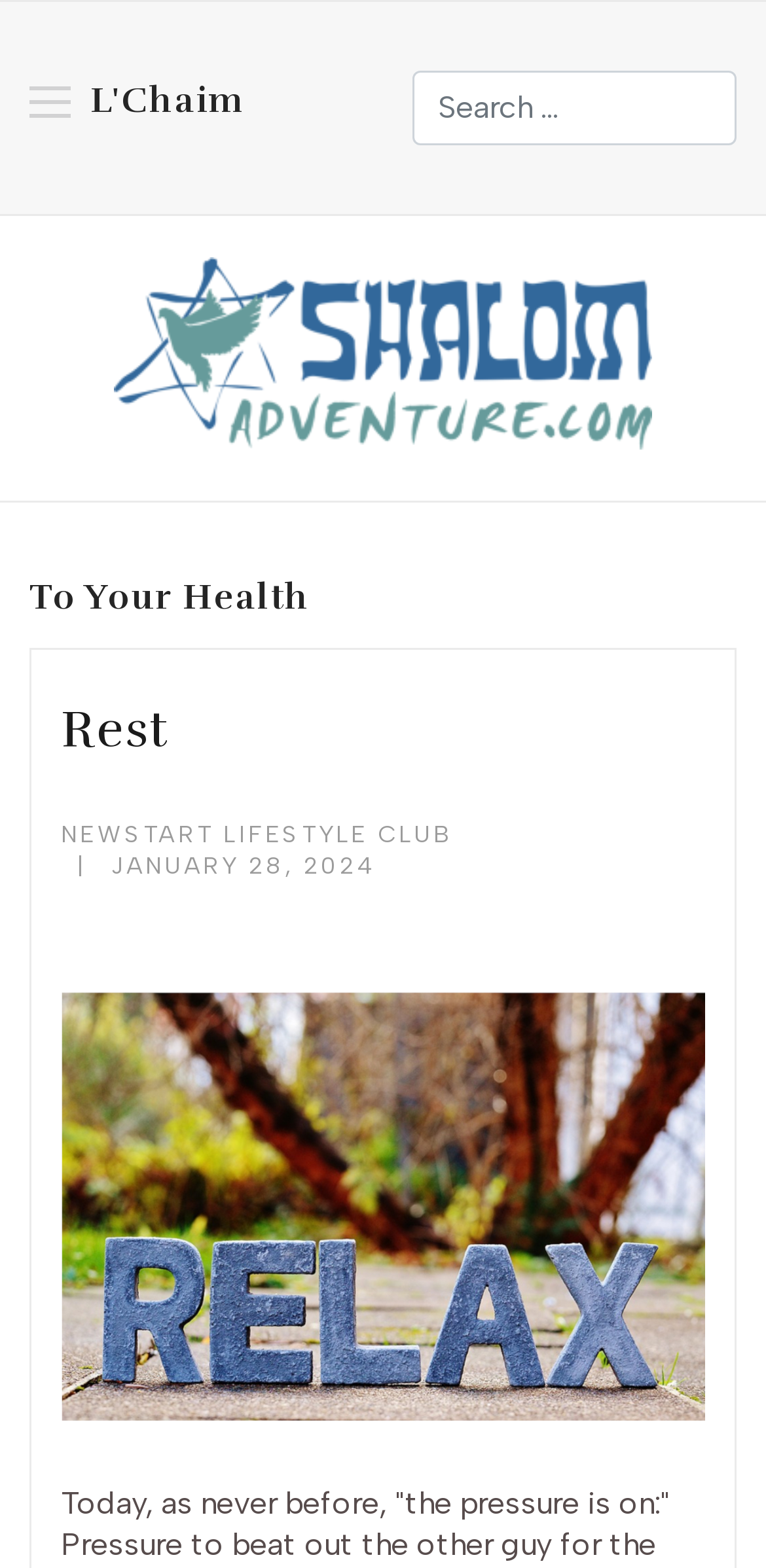Please answer the following question as detailed as possible based on the image: 
Who is the author of the article?

I found the answer by looking at the generic element with the text 'Written by: Newstart Lifestyle Club', which suggests that Newstart Lifestyle Club is the author of the article.